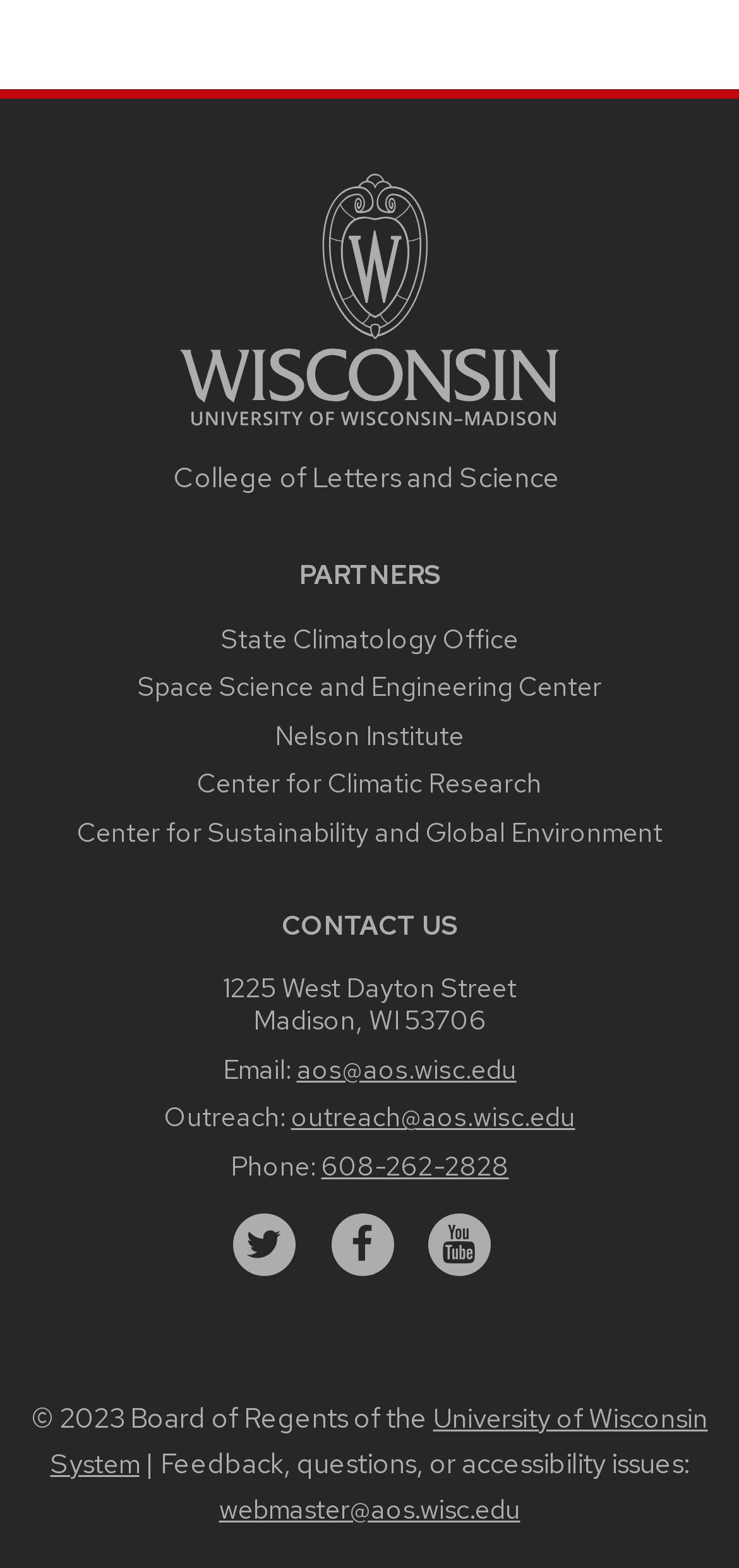Specify the bounding box coordinates of the region I need to click to perform the following instruction: "Send an email to aos@aos.wisc.edu". The coordinates must be four float numbers in the range of 0 to 1, i.e., [left, top, right, bottom].

[0.401, 0.671, 0.699, 0.693]